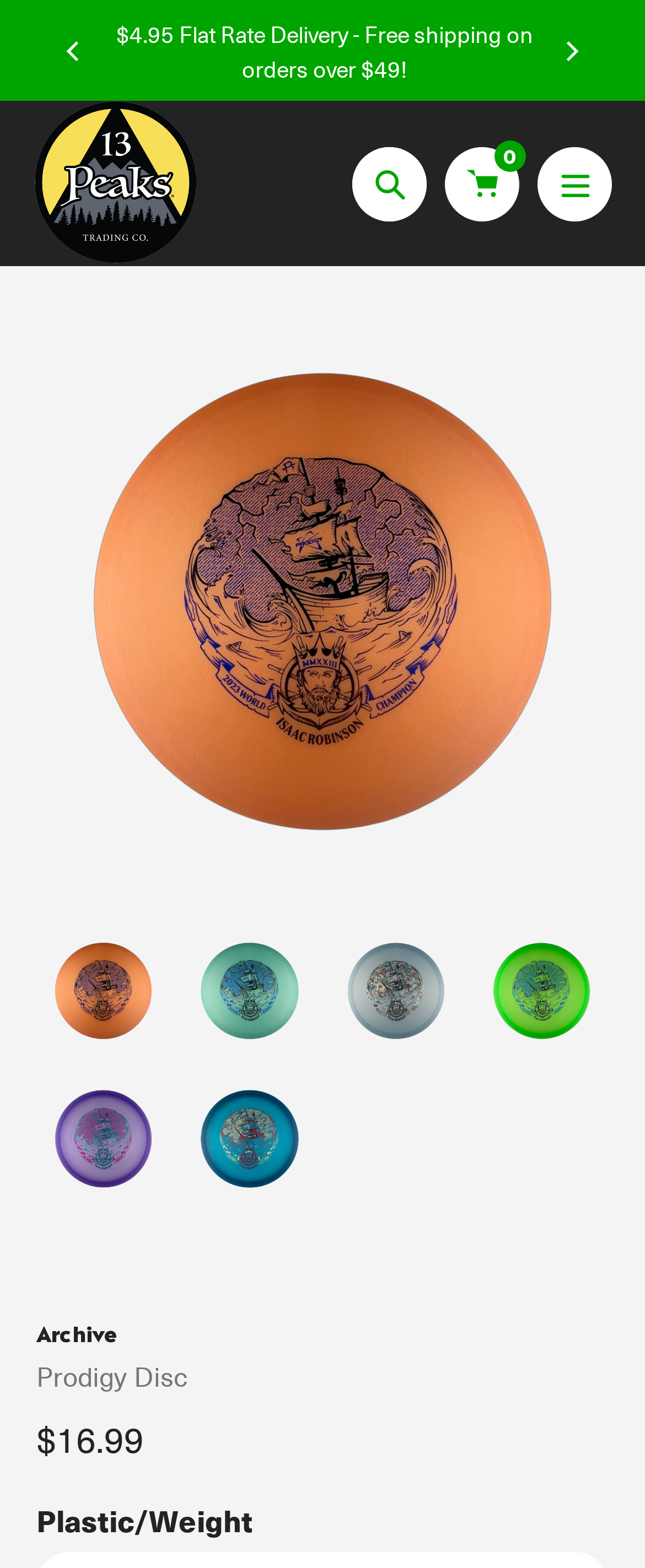Locate the bounding box coordinates of the region to be clicked to comply with the following instruction: "Expand primary menu". The coordinates must be four float numbers between 0 and 1, in the form [left, top, right, bottom].

None